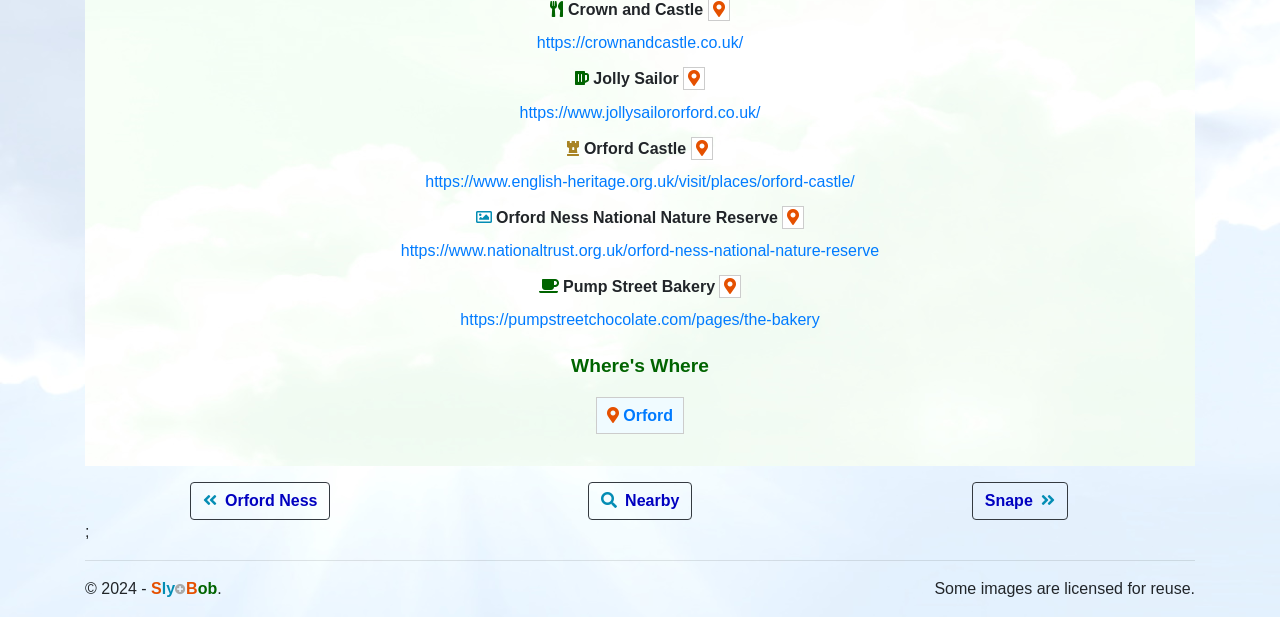What is the name of the national nature reserve?
Deliver a detailed and extensive answer to the question.

I found the answer by looking at the StaticText element with the text 'Orford Ness National Nature Reserve' at coordinates [0.388, 0.339, 0.608, 0.366].